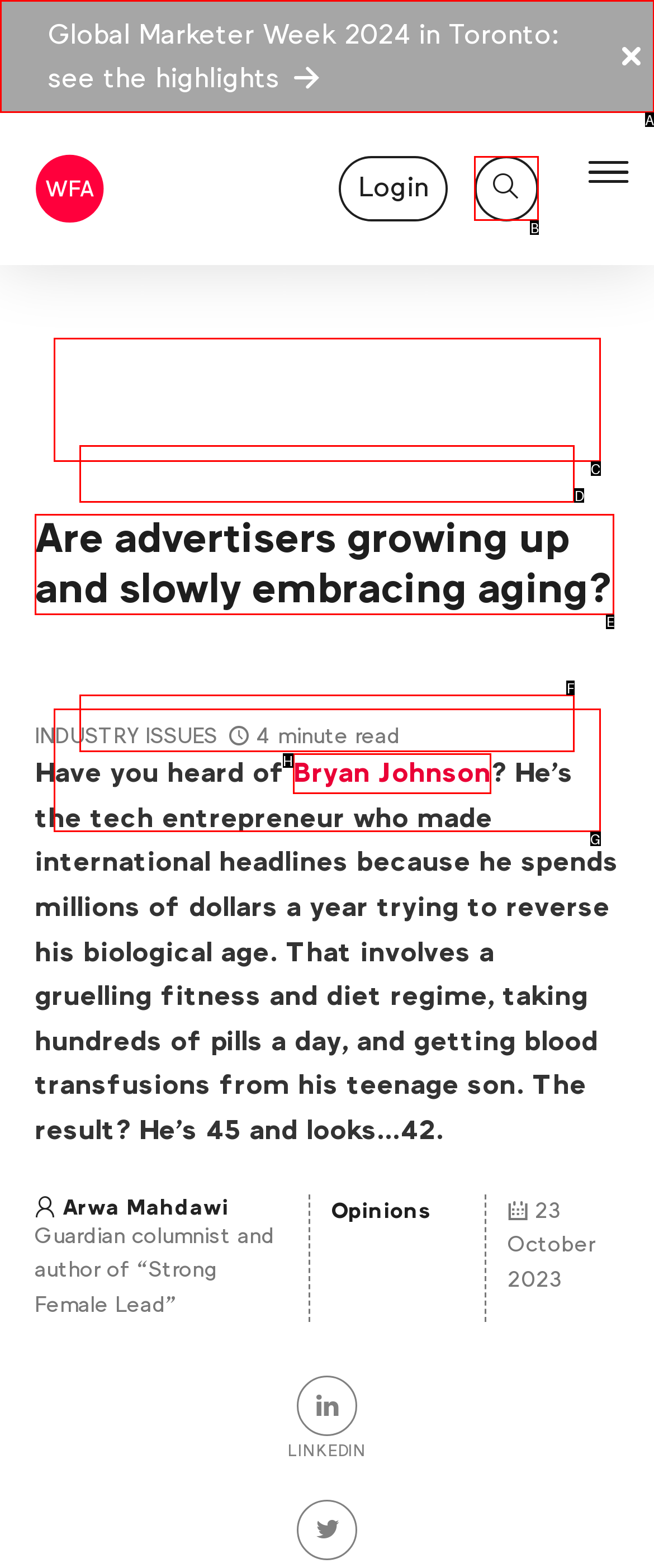Pick the HTML element that should be clicked to execute the task: Read the article by Arwa Mahdawi
Respond with the letter corresponding to the correct choice.

E